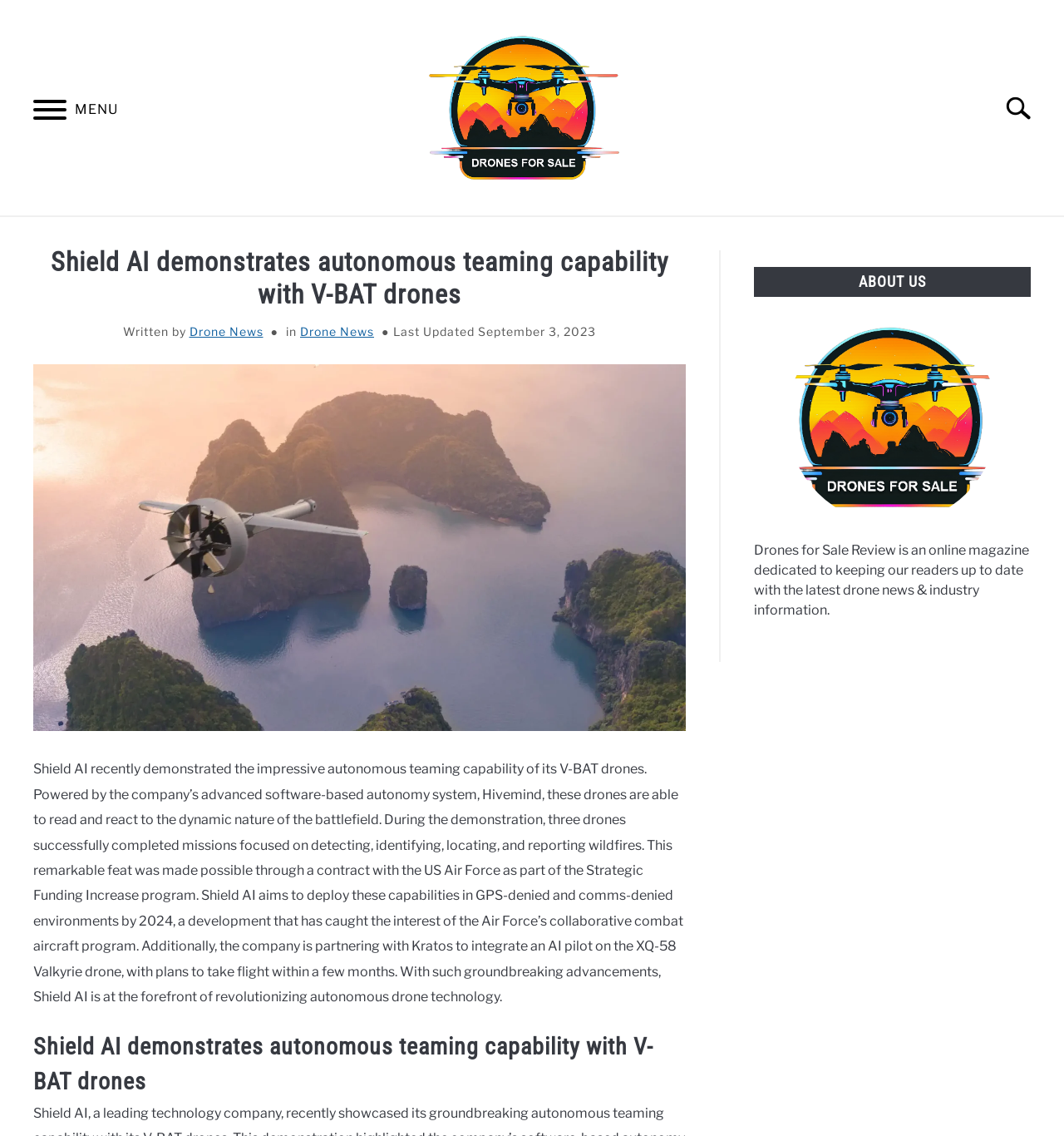Craft a detailed narrative of the webpage's structure and content.

The webpage is about Shield AI's demonstration of autonomous teaming capability with V-BAT drones. At the top, there is a menu button on the left and a search bar on the right. Below the menu button, there are several links to different sections of the website, including "HOME", "DRONE NEWS", "DRONE TECH NEWS", "DRONE LAWS NEWS", "ABOUT US", and "BLOG".

The main content of the webpage is a news article about Shield AI's demonstration of autonomous teaming capability with V-BAT drones. The article is headed by a title "Shield AI demonstrates autonomous teaming capability with V-BAT drones" and is written by "Drone News". The article describes how the drones, powered by Shield AI's advanced software-based autonomy system, Hivemind, were able to read and react to the dynamic nature of the battlefield during a demonstration. The article also mentions the company's plans to deploy these capabilities in GPS-denied and comms-denied environments by 2024.

On the right side of the webpage, there is a complementary section with a heading "ABOUT US" and a brief description of the website "Drones for Sale Review" as an online magazine dedicated to keeping readers up to date with the latest drone news and industry information.